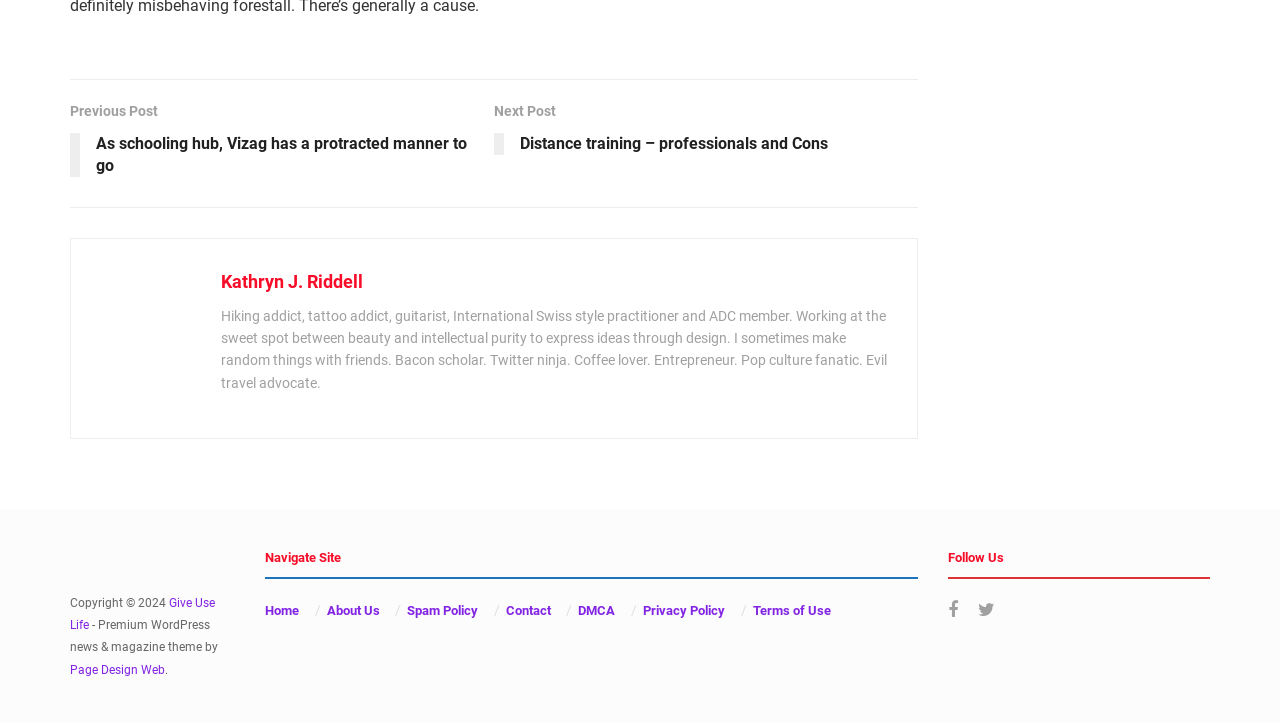Extract the bounding box coordinates for the UI element described as: "Home".

[0.207, 0.834, 0.234, 0.855]